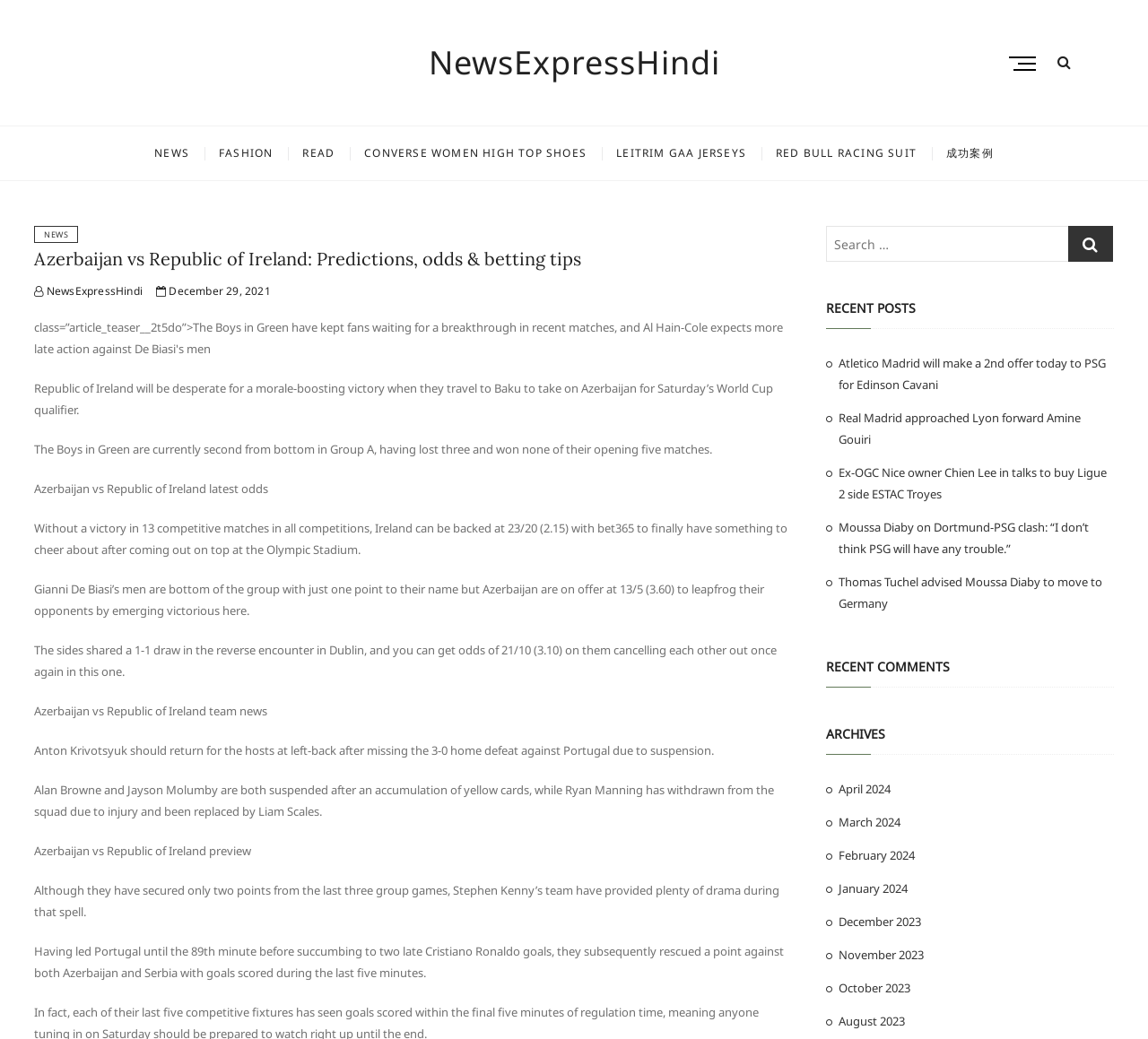Could you specify the bounding box coordinates for the clickable section to complete the following instruction: "Learn more about Sicilian traditions"?

None